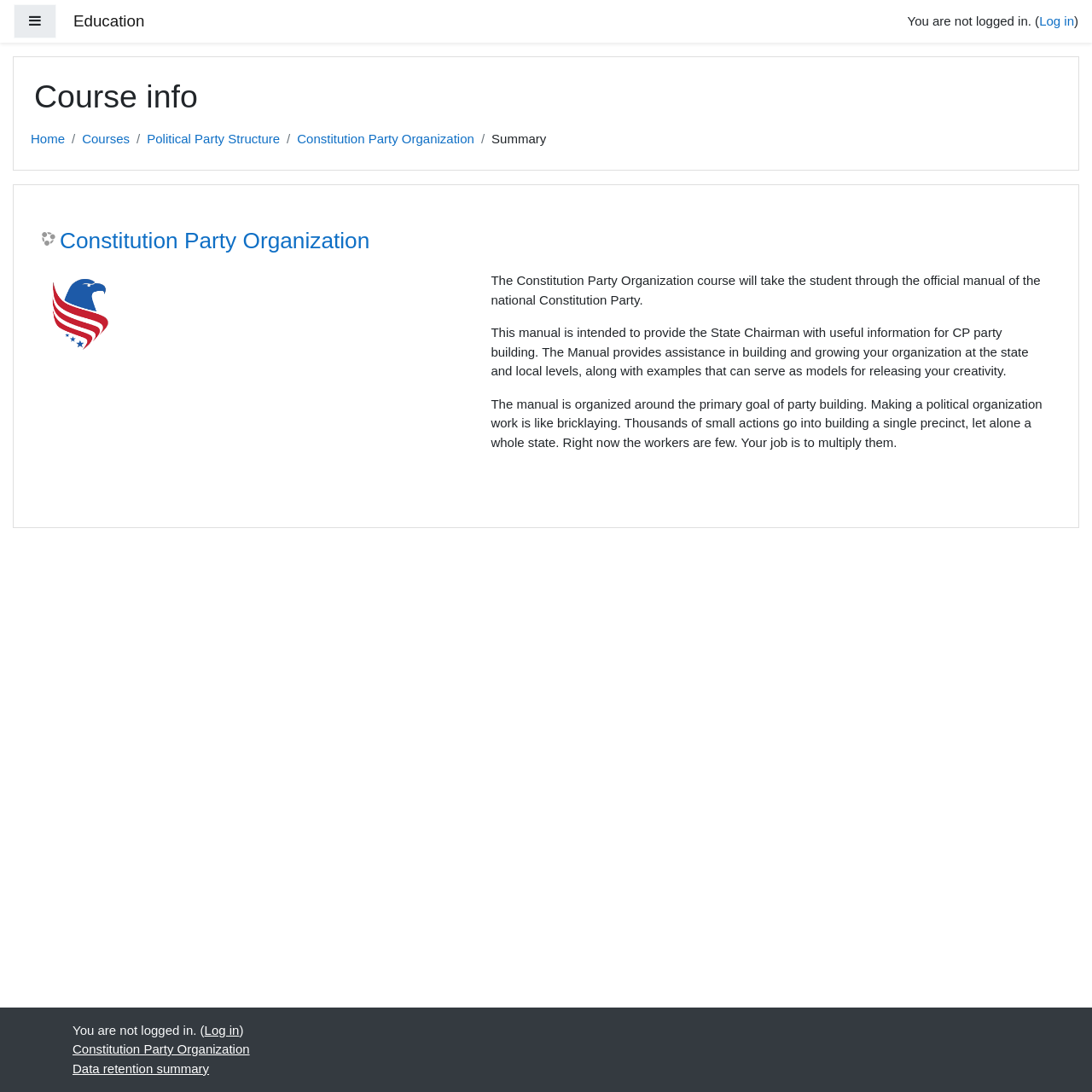Please mark the clickable region by giving the bounding box coordinates needed to complete this instruction: "Click the 'Side panel' button".

[0.012, 0.004, 0.052, 0.035]